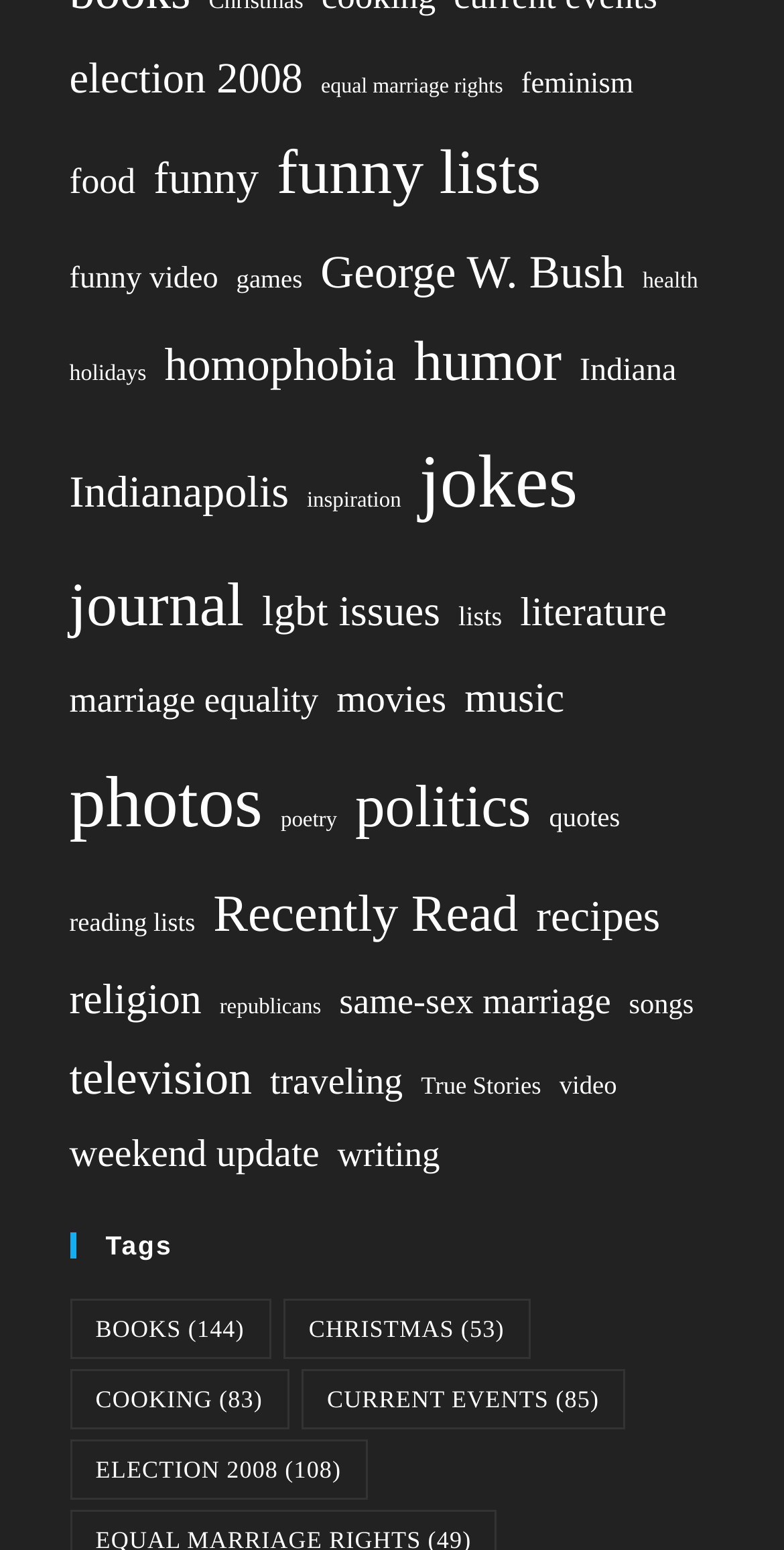Extract the bounding box coordinates for the UI element described by the text: "songs". The coordinates should be in the form of [left, top, right, bottom] with values between 0 and 1.

[0.802, 0.633, 0.885, 0.666]